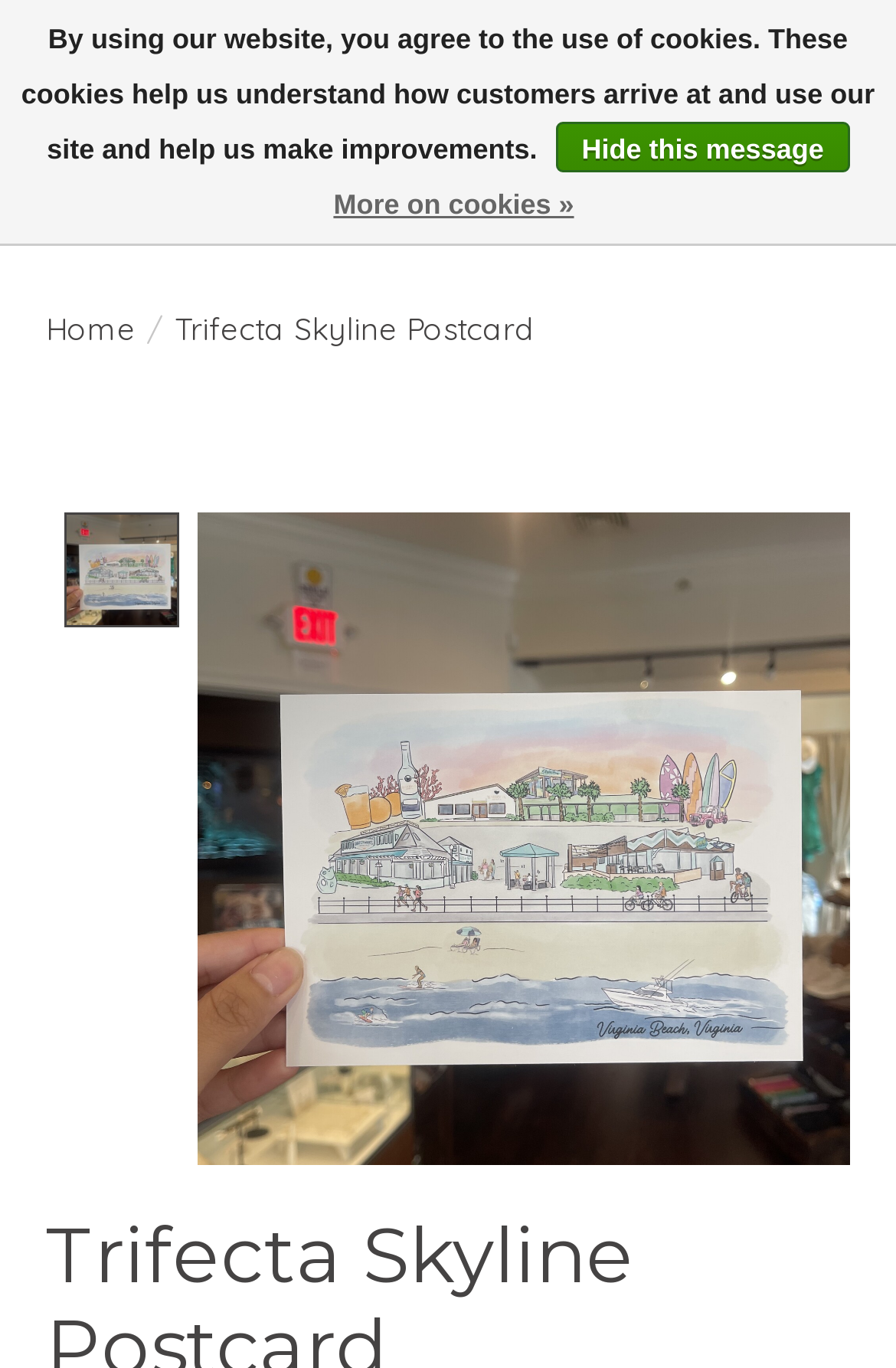How many social media sharing options are available?
Please provide a comprehensive answer based on the details in the screenshot.

There are four social media sharing options available, which are Twitter, Facebook, Pinterest, and Email, as indicated by the icons and text below the product image.